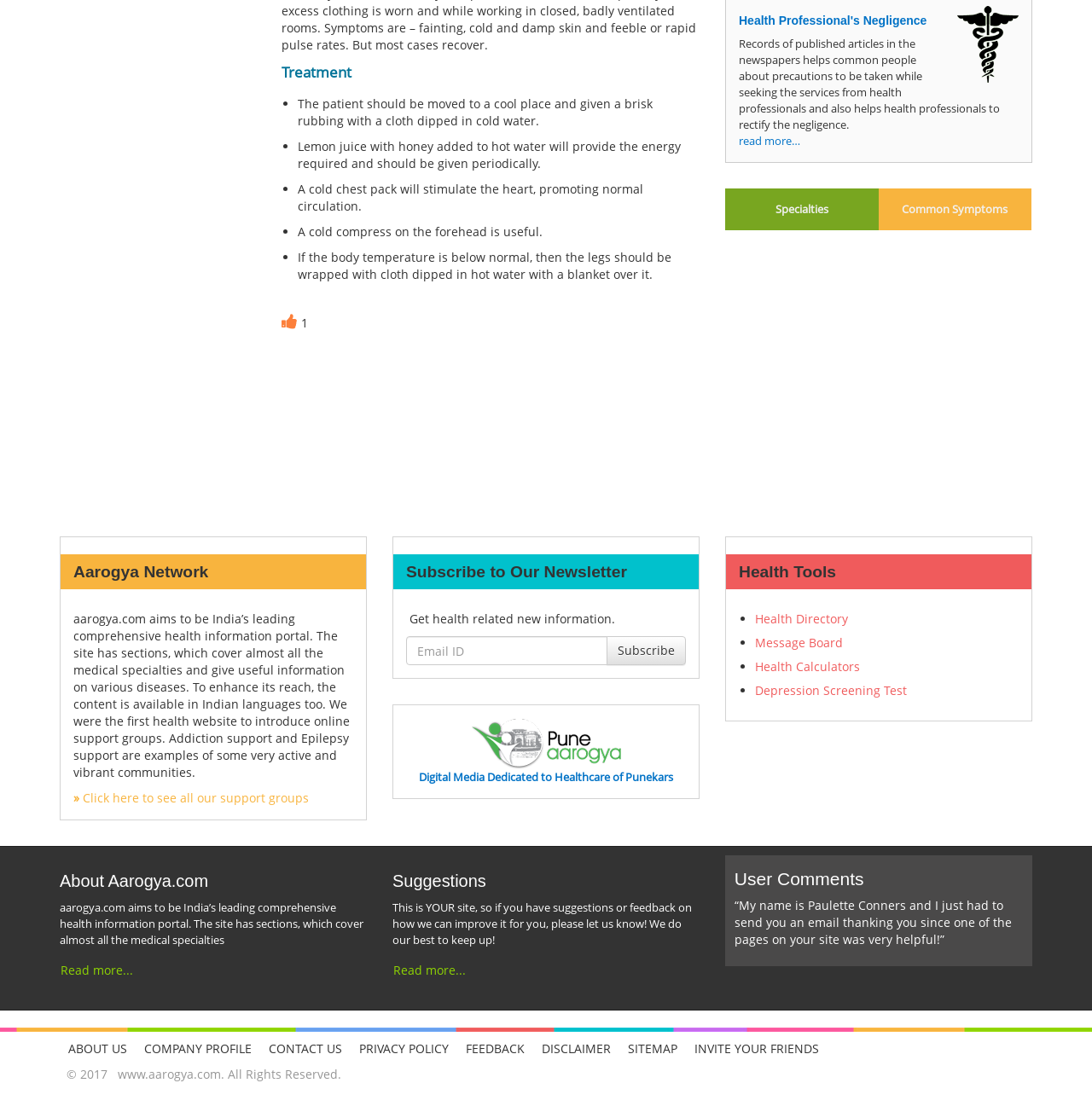Mark the bounding box of the element that matches the following description: "Specialties".

[0.664, 0.17, 0.804, 0.207]